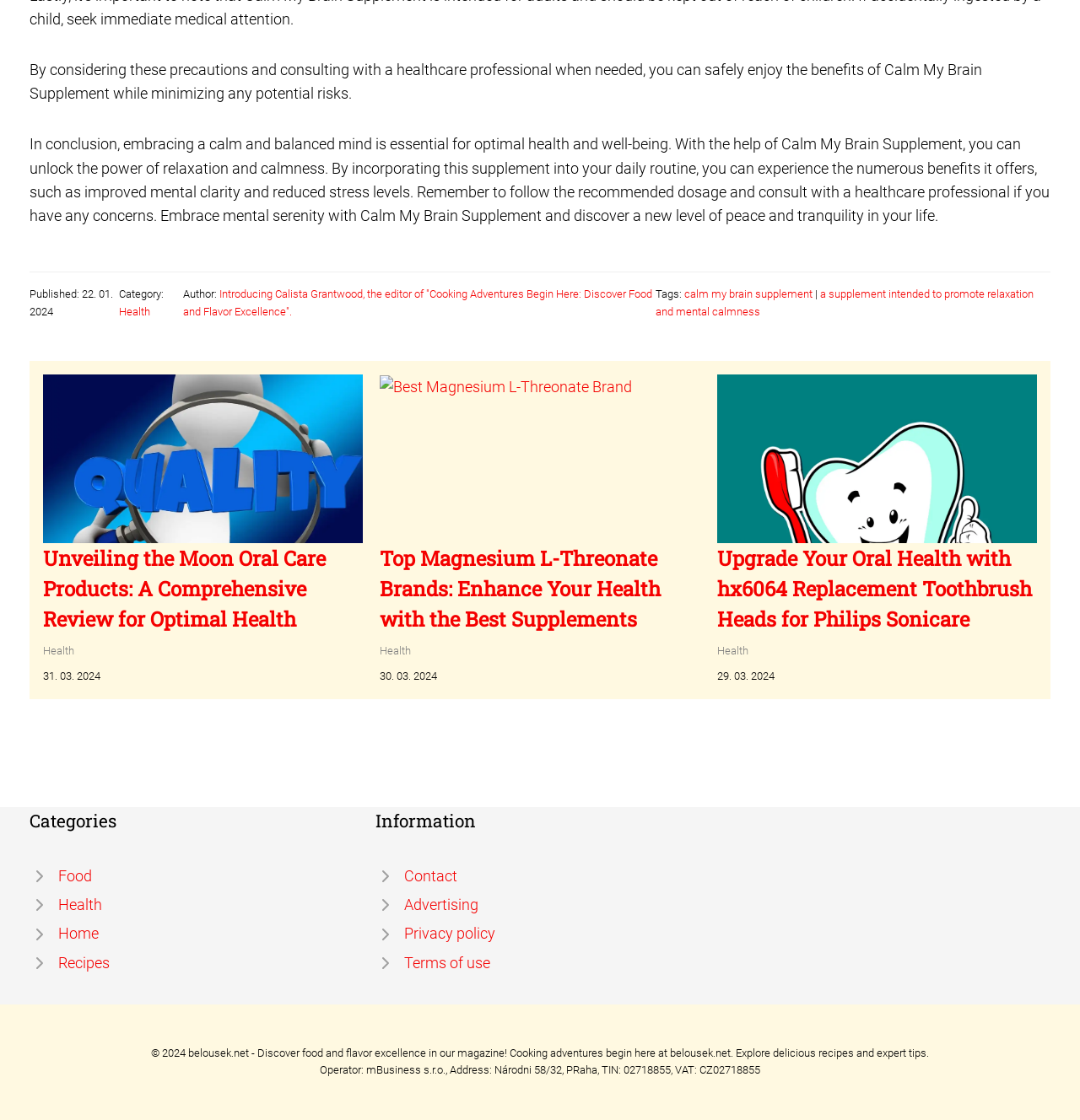Identify the bounding box coordinates for the region to click in order to carry out this instruction: "View the article about Top Magnesium L-Threonate Brands". Provide the coordinates using four float numbers between 0 and 1, formatted as [left, top, right, bottom].

[0.352, 0.337, 0.585, 0.352]